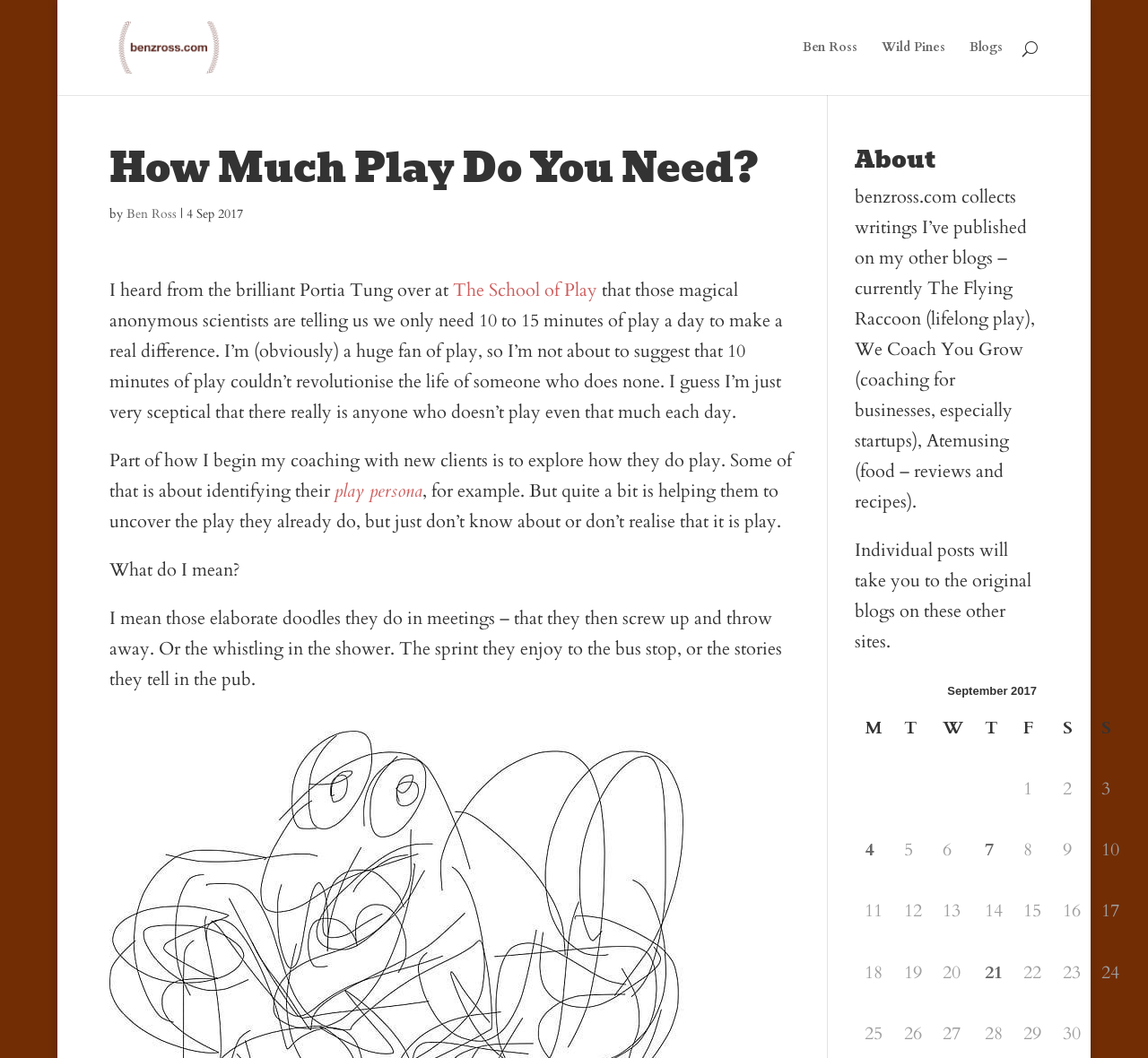Respond with a single word or short phrase to the following question: 
What is the website about?

Collecting writings from other blogs